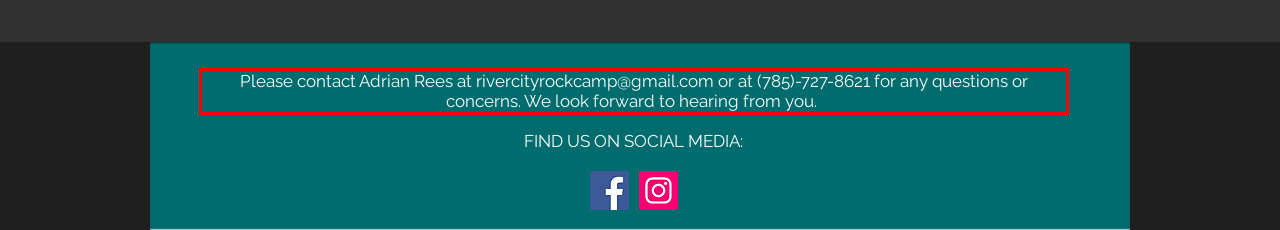Using the provided webpage screenshot, recognize the text content in the area marked by the red bounding box.

Please contact Adrian Rees at rivercityrockcamp@gmail.com or at (785)-727-8621 for any questions or concerns. We look forward to hearing from you.